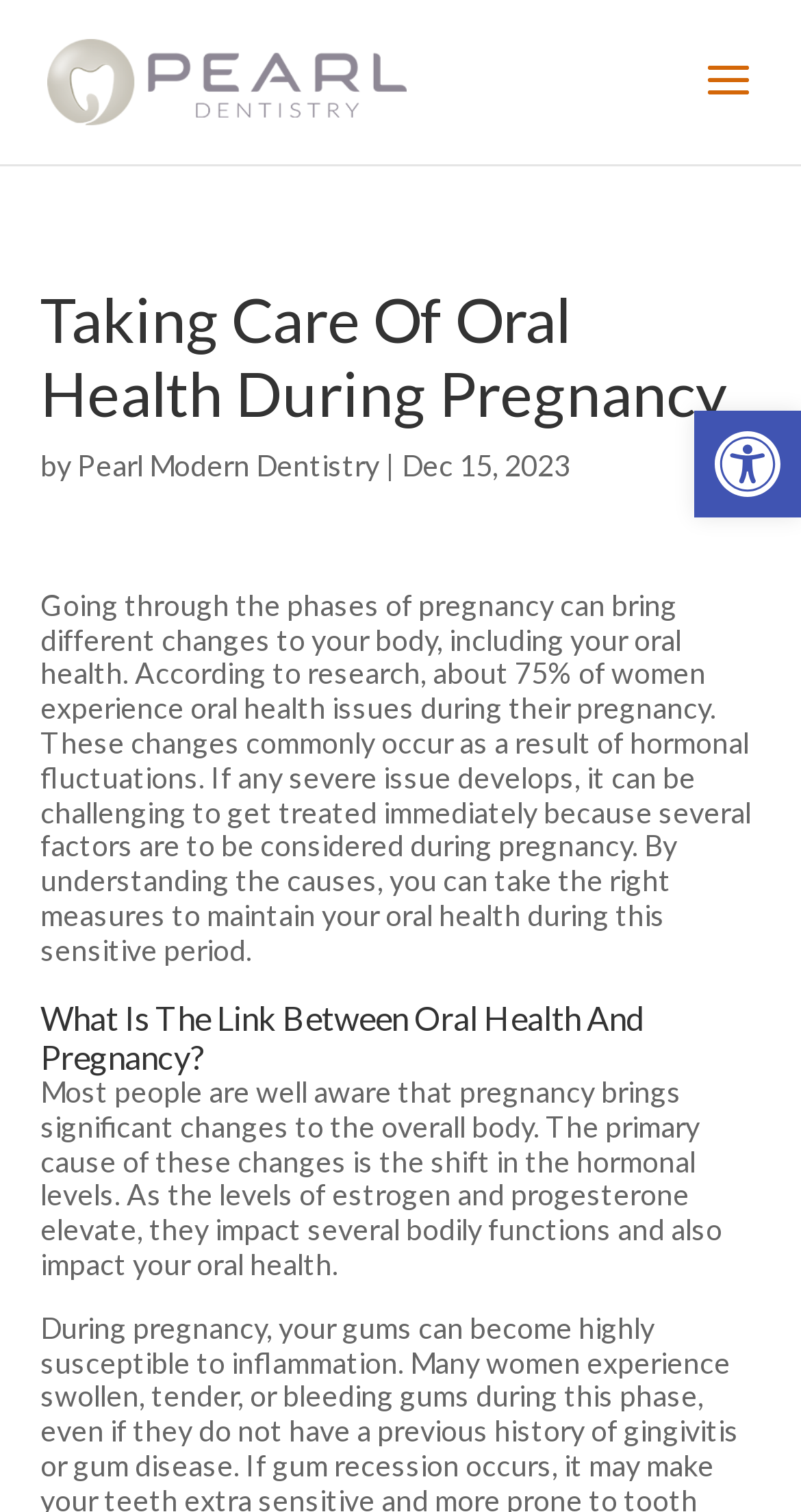Identify the bounding box for the described UI element. Provide the coordinates in (top-left x, top-left y, bottom-right x, bottom-right y) format with values ranging from 0 to 1: Pearl Modern Dentistry

[0.096, 0.296, 0.473, 0.319]